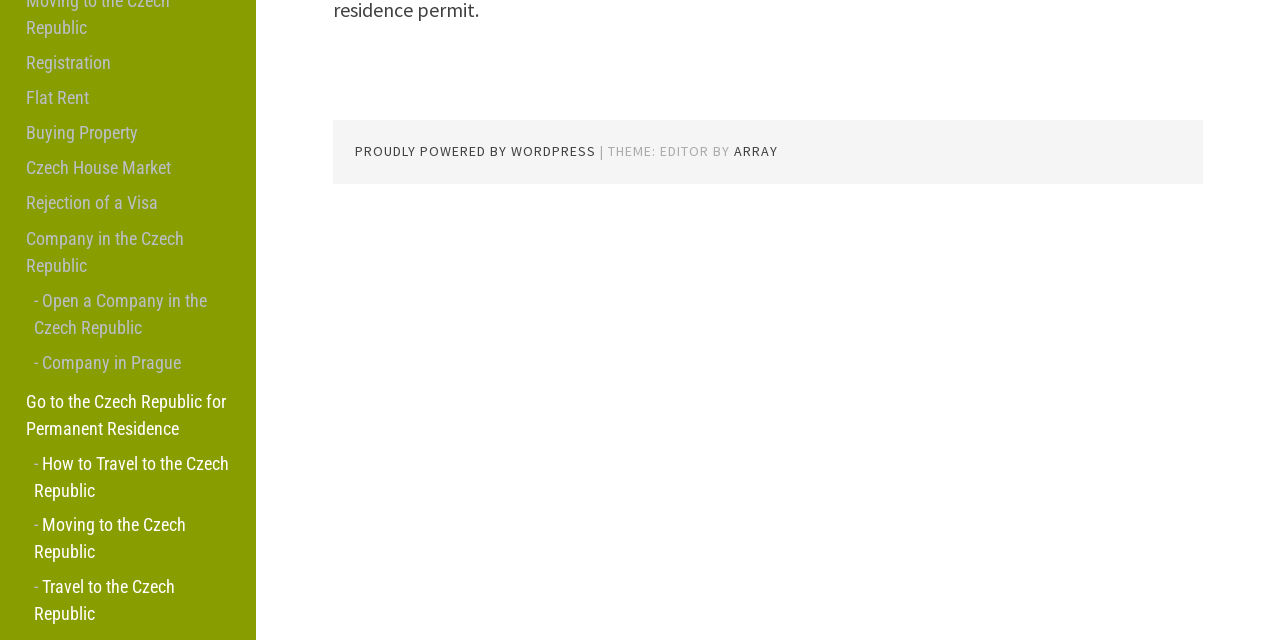Find and provide the bounding box coordinates for the UI element described with: "Proudly powered by WordPress".

[0.277, 0.222, 0.465, 0.25]